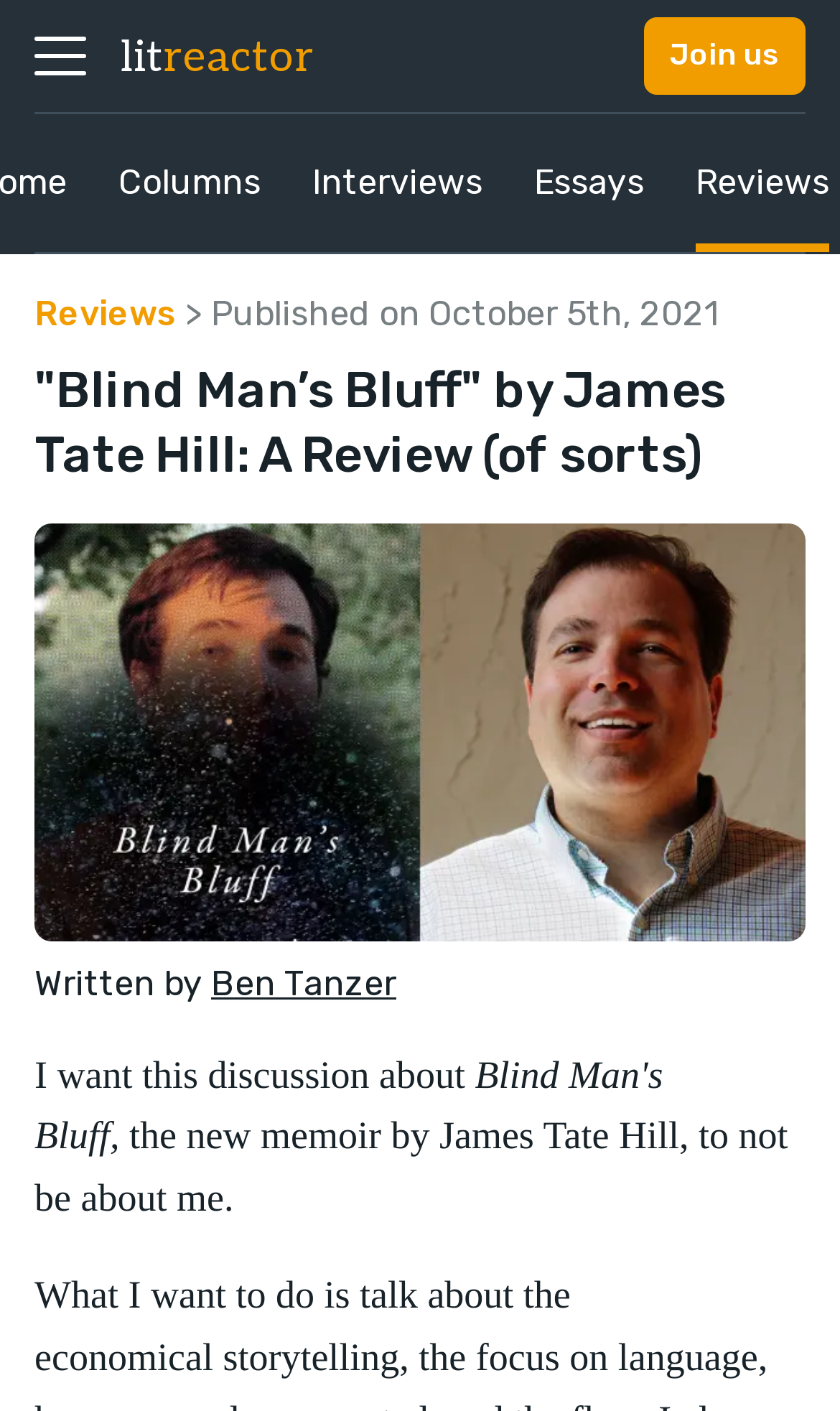Identify the bounding box coordinates for the UI element described as follows: Ben Tanzer. Use the format (top-left x, top-left y, bottom-right x, bottom-right y) and ensure all values are floating point numbers between 0 and 1.

[0.251, 0.682, 0.472, 0.711]